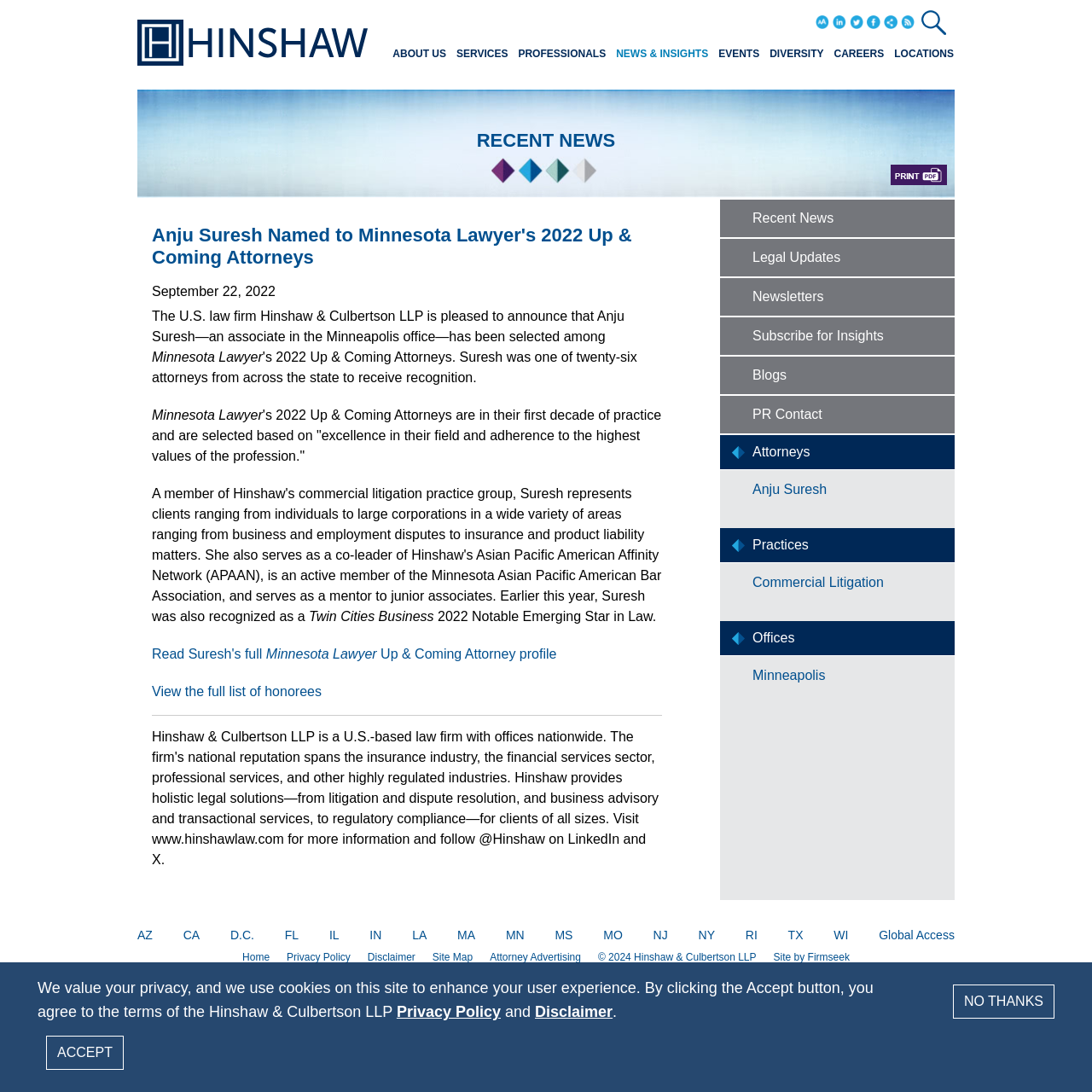Give a detailed account of the webpage, highlighting key information.

This webpage is about Anju Suresh, an associate at Hinshaw & Culbertson LLP, being named to Minnesota Lawyer's 2022 Up & Coming Attorneys. At the top of the page, there is a logo of Hinshaw & Culbertson LLP, accompanied by a link to the firm's main content and main menu. On the top right, there are social media links, including LinkedIn, Twitter, and RSS, as well as a search button.

Below the logo, there is a heading "RECENT NEWS" followed by a link to print the page in PDF format. The main content of the page is divided into sections, with the first section announcing Anju Suresh's achievement, including a heading, a date "September 22, 2022", and a paragraph of text describing the award.

There are several links and buttons on the page, including links to "ABOUT US", "SERVICES", "PROFESSIONALS", "NEWS & INSIGHTS", "EVENTS", "DIVERSITY", "CAREERS", and "LOCATIONS" at the top, and links to "Recent News", "Legal Updates", "Newsletters", "Subscribe for Insights", "Blogs", and "PR Contact" on the right side.

Additionally, there are sections for "Attorneys", "Practices", and "Offices", each with a heading and a button. There are also links to specific attorneys, practices, and offices, including Anju Suresh and the Minneapolis office.

At the bottom of the page, there is a section with links to different locations, including states in the US and a "Global Access" link. There are also links to "Home", "Privacy Policy", "Disclaimer", "Site Map", "Attorney Advertising", and "Site by Firmseek". Finally, there is a copyright notice and a dialog box for the cookie policy.